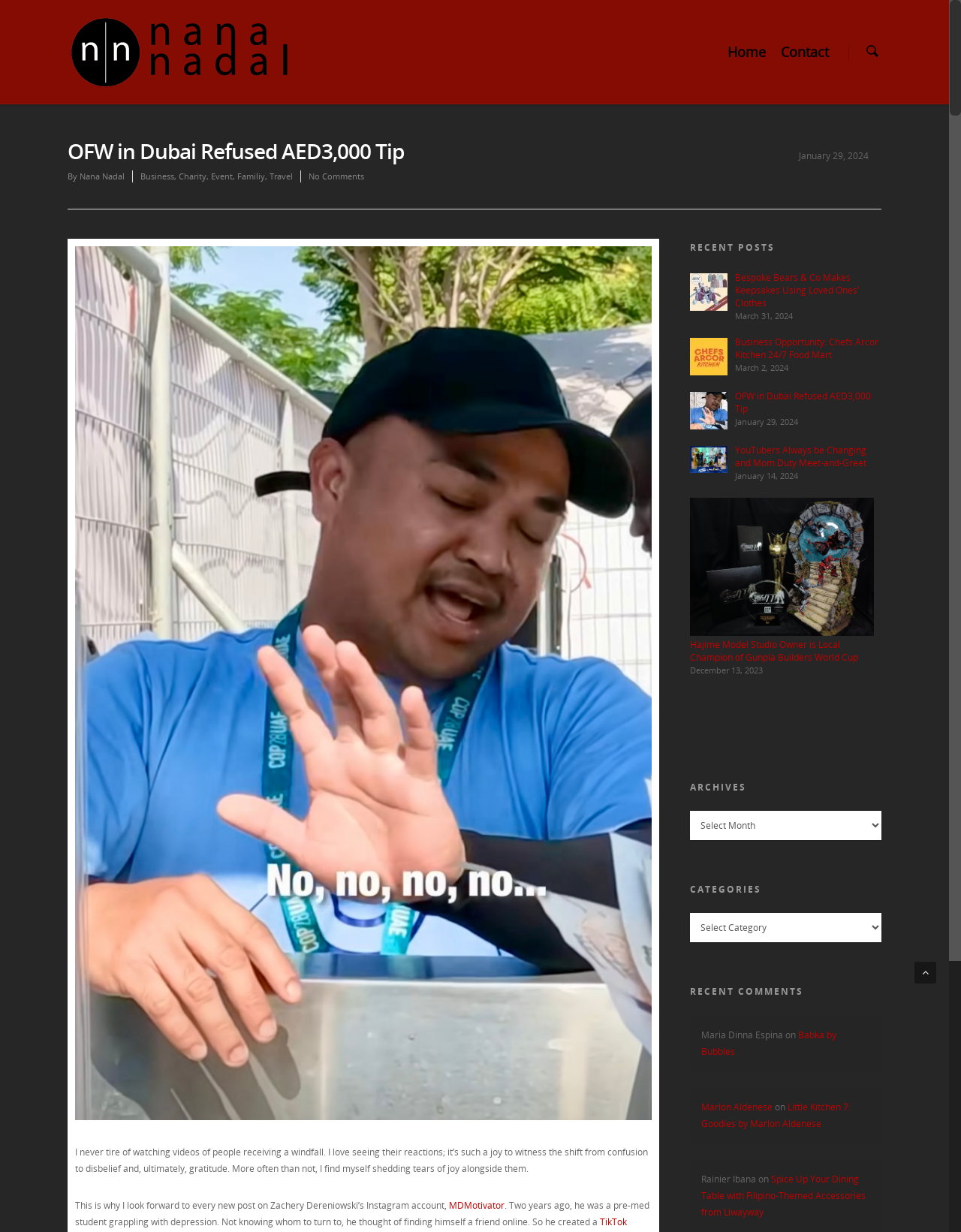What is the date of the post 'Bespoke Bears & Co Makes Keepsakes Using Loved Ones’ Clothes'? Using the information from the screenshot, answer with a single word or phrase.

March 31, 2024